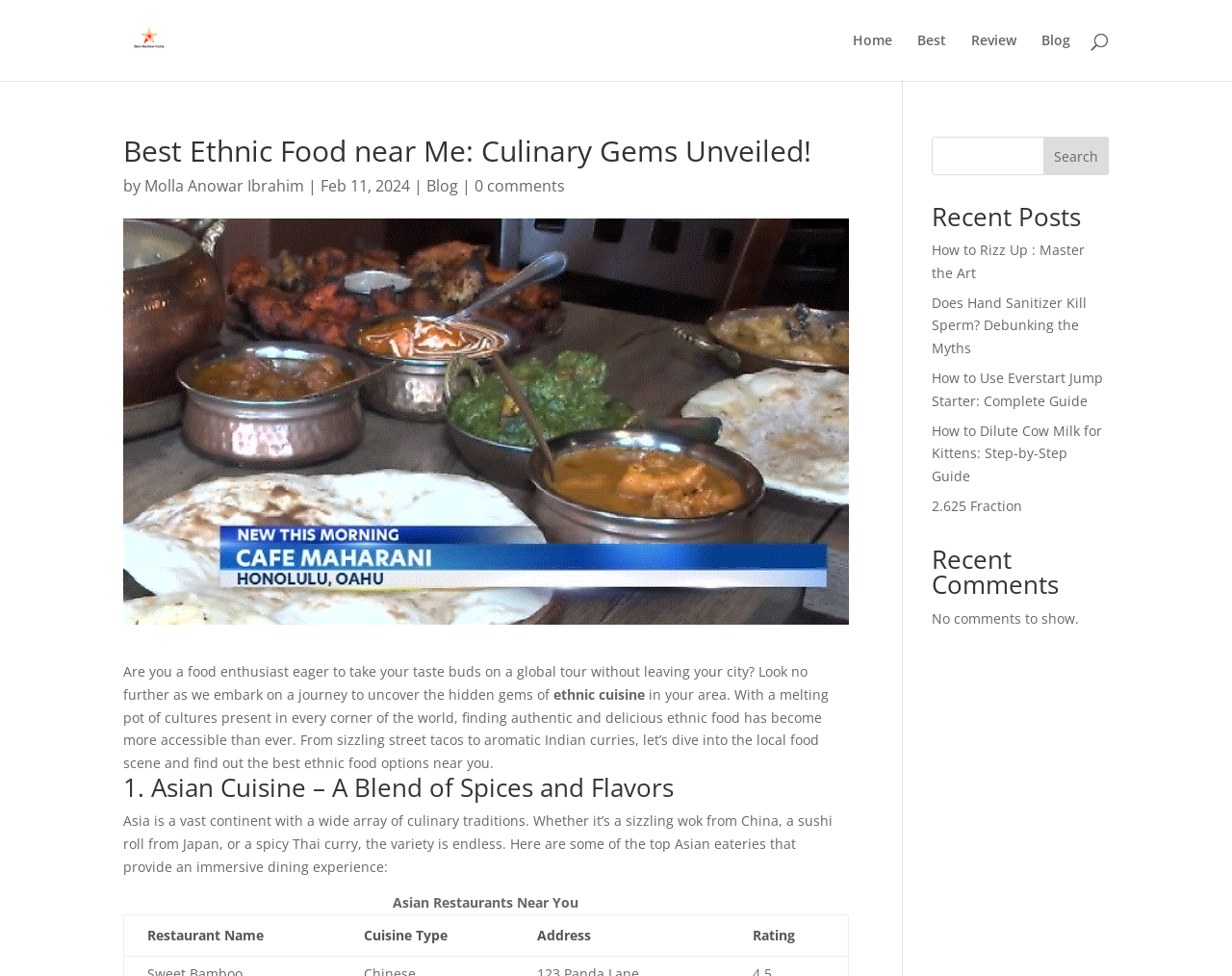Please determine and provide the text content of the webpage's heading.

Best Ethnic Food near Me: Culinary Gems Unveiled!